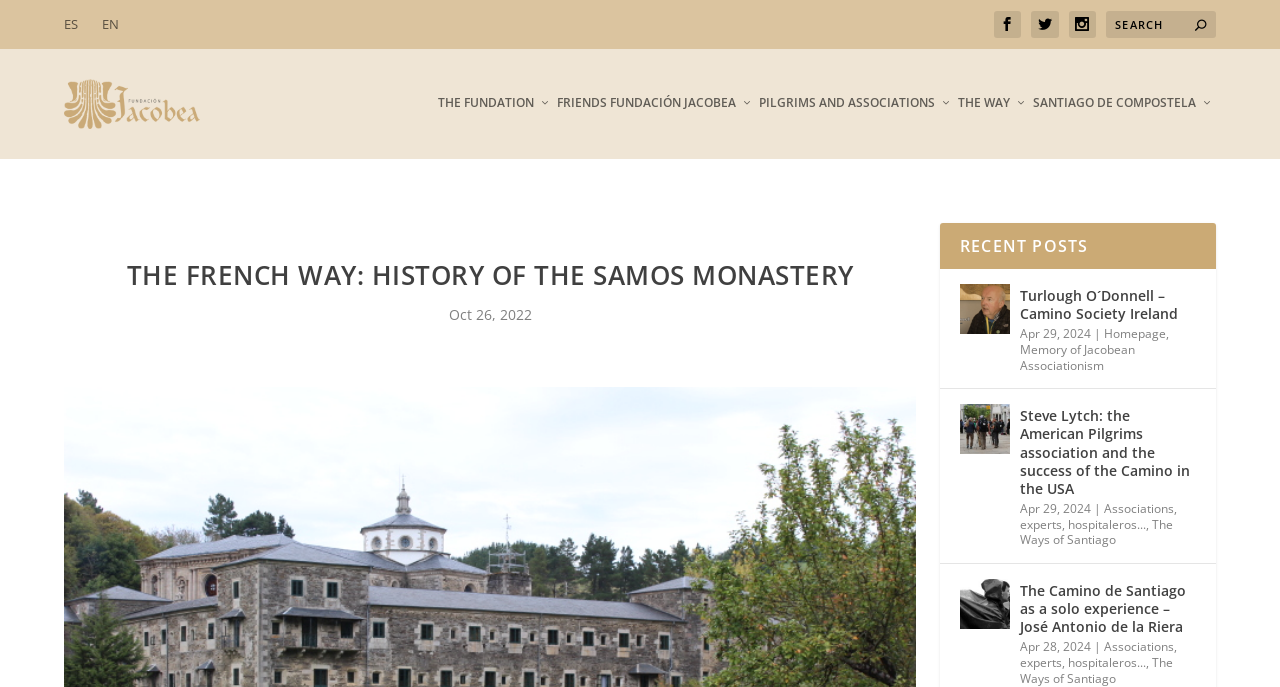Determine the bounding box coordinates of the clickable region to carry out the instruction: "Search for something".

[0.864, 0.016, 0.95, 0.055]